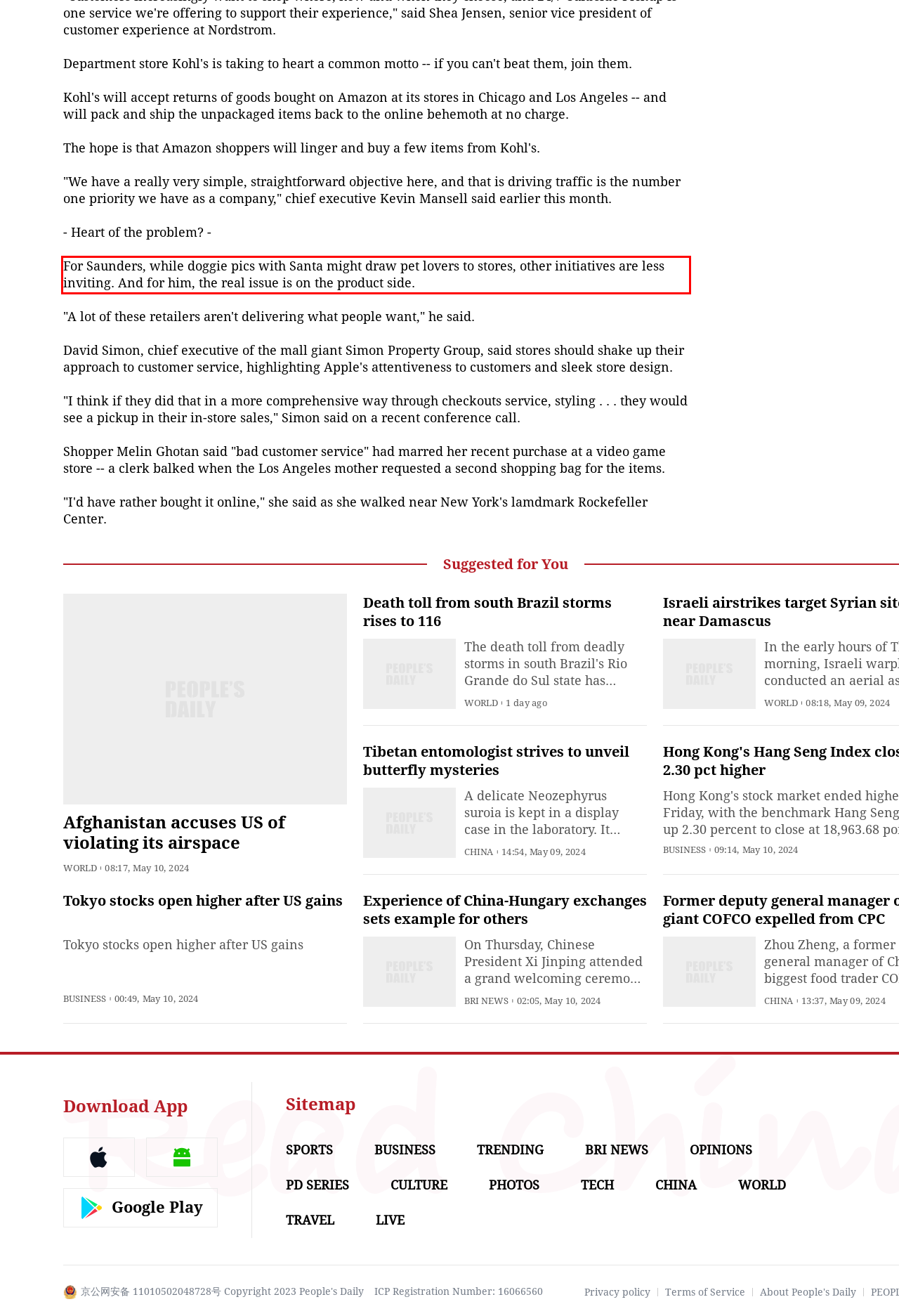From the screenshot of the webpage, locate the red bounding box and extract the text contained within that area.

For Saunders, while doggie pics with Santa might draw pet lovers to stores, other initiatives are less inviting. And for him, the real issue is on the product side.